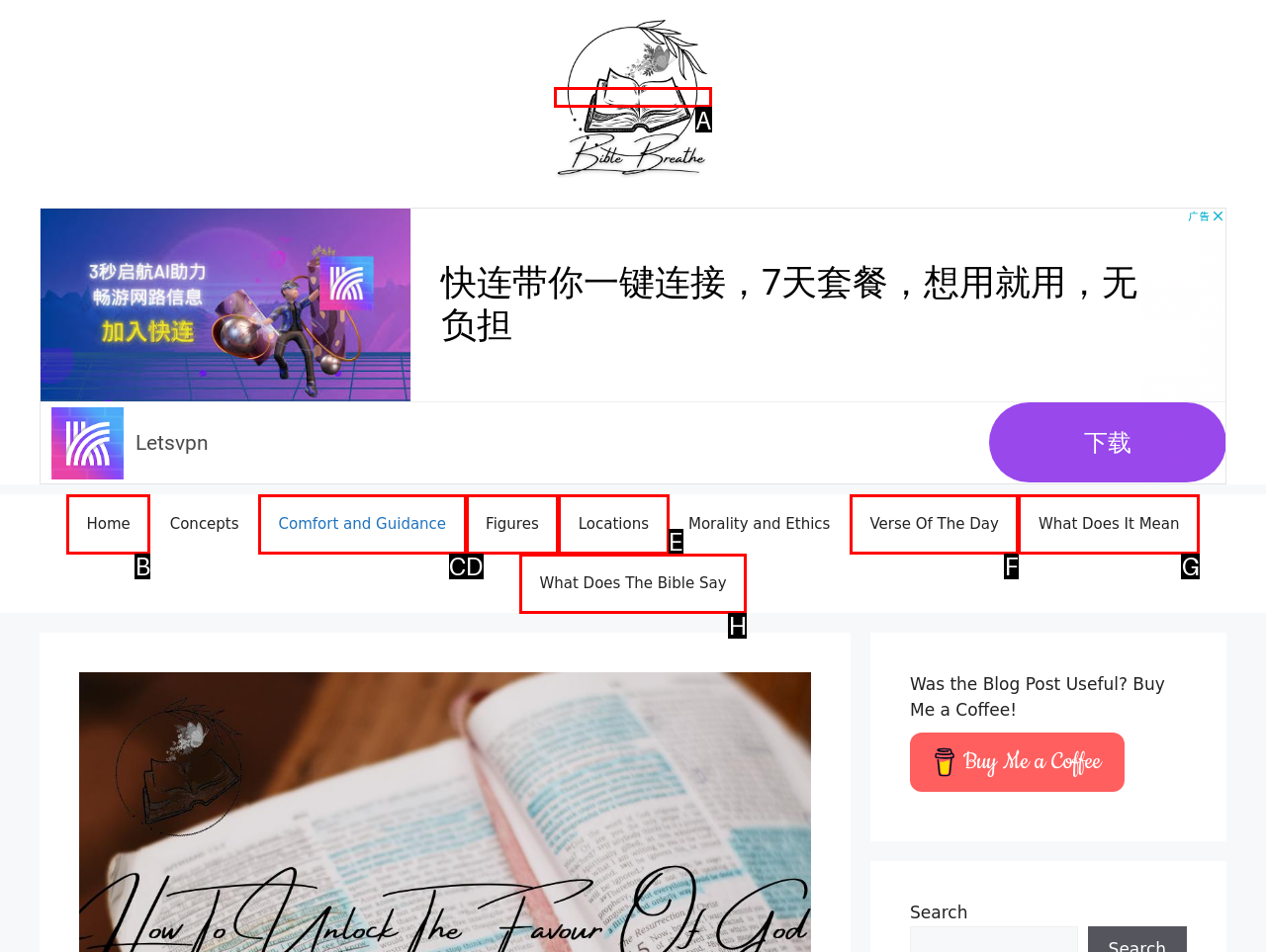Choose the letter of the UI element necessary for this task: Click the 'HIGH-PRECISION PCB' link
Answer with the correct letter.

None